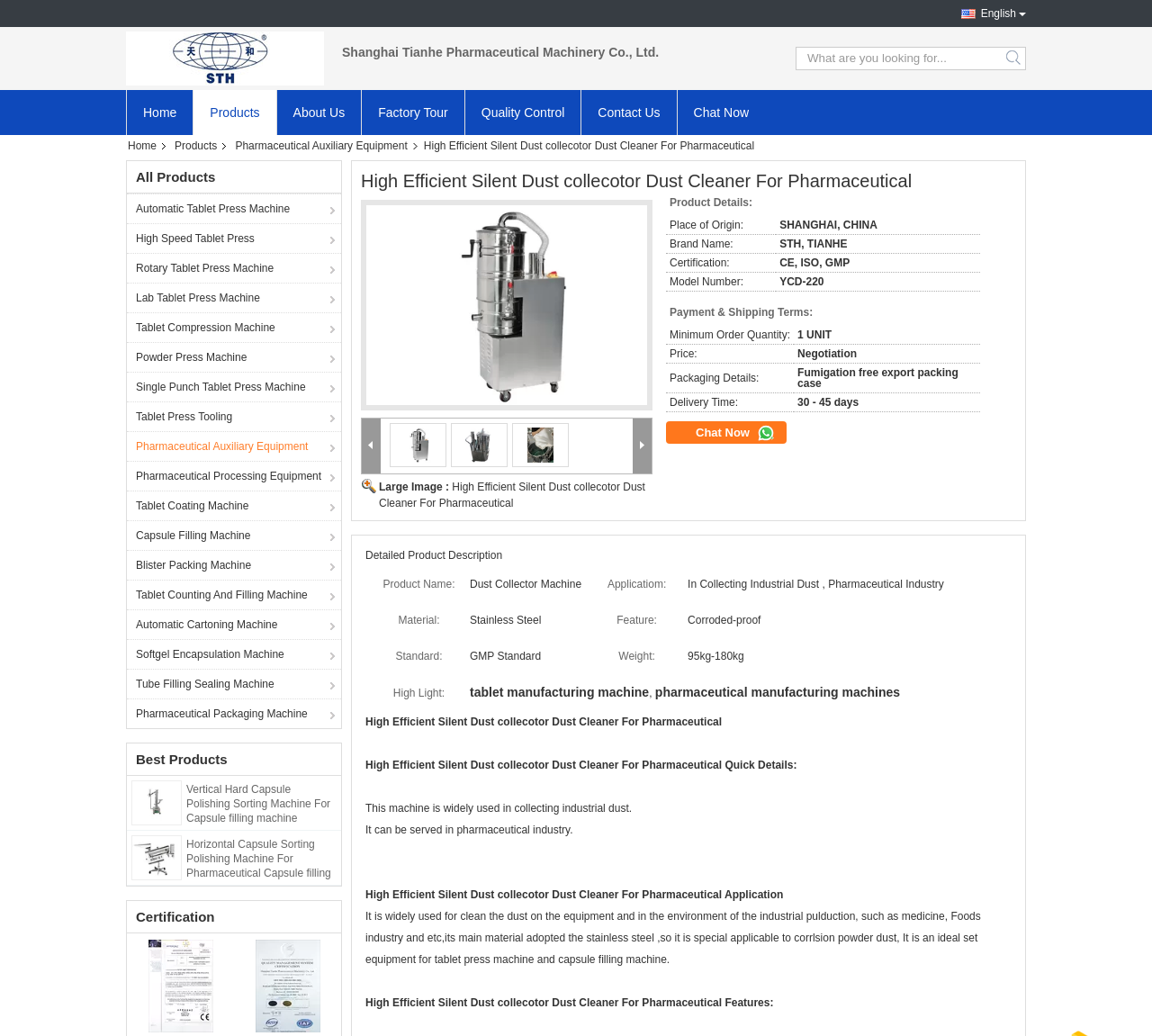Look at the image and give a detailed response to the following question: What is the purpose of the 'What are you looking for...' textbox?

I inferred the purpose of the textbox by its location and the presence of a 'search' button next to it, which suggests that it is used for searching products or information on the website.